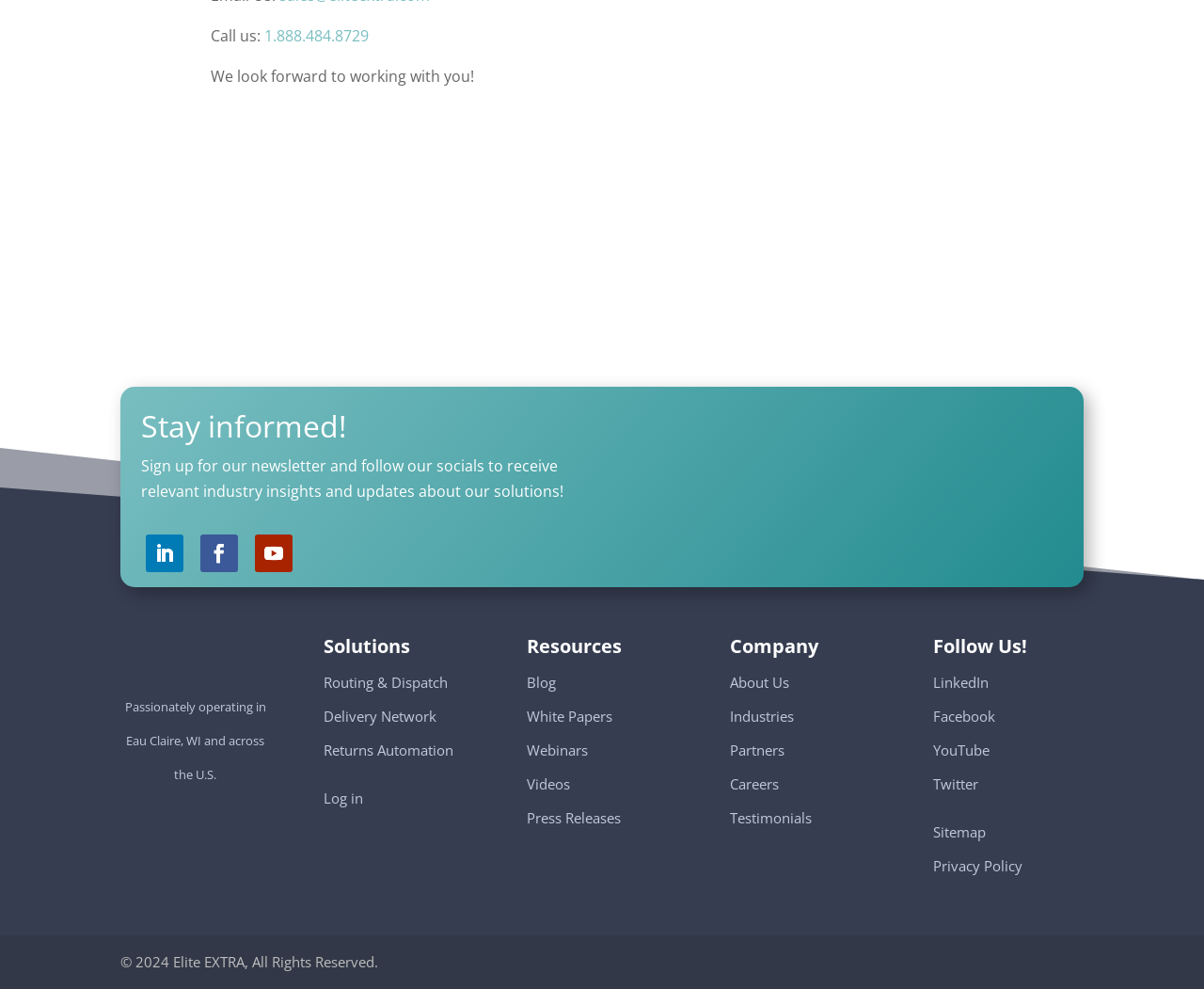Refer to the element description Routing & Dispatch and identify the corresponding bounding box in the screenshot. Format the coordinates as (top-left x, top-left y, bottom-right x, bottom-right y) with values in the range of 0 to 1.

[0.269, 0.68, 0.372, 0.699]